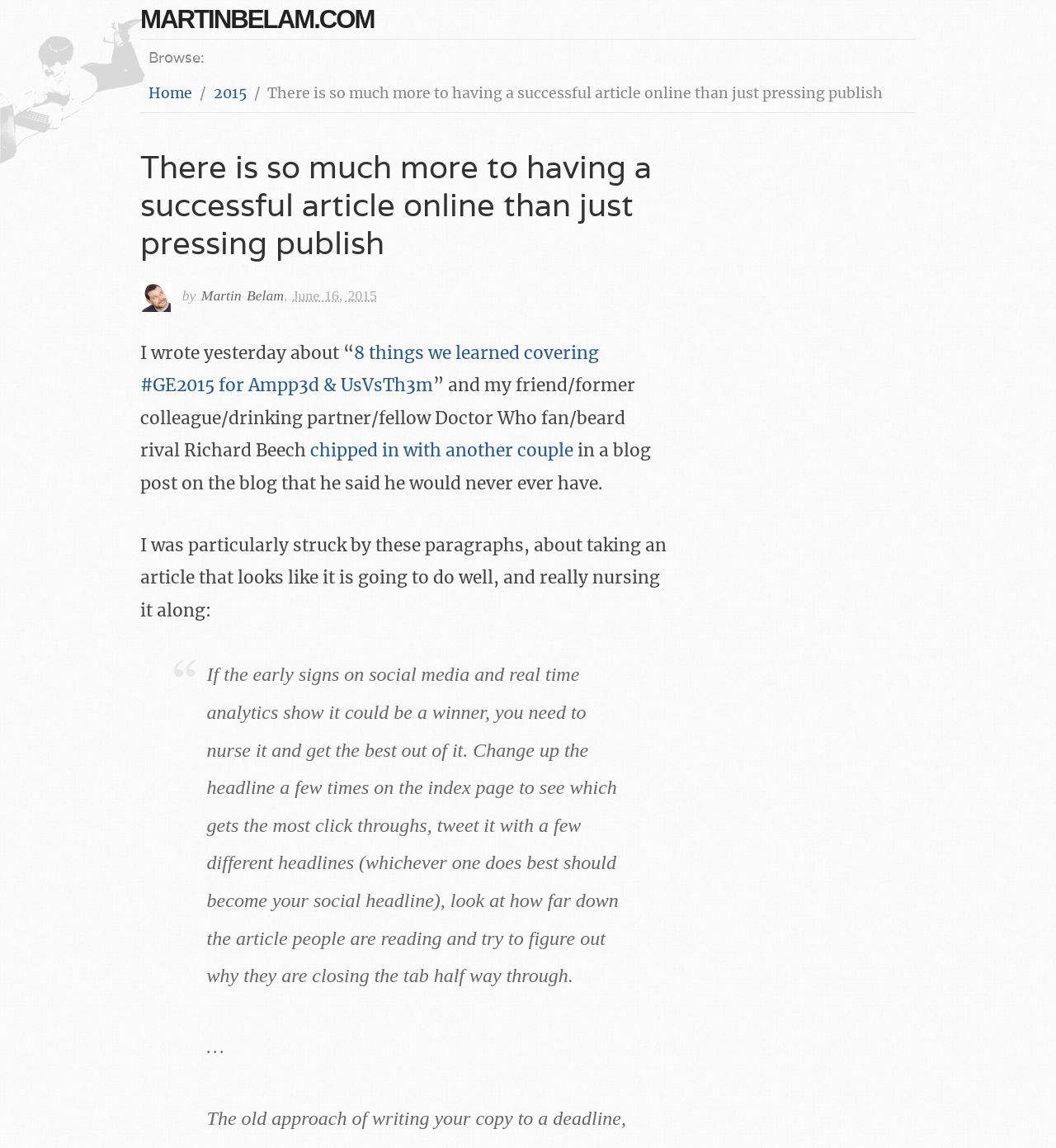Using the webpage screenshot and the element description Martin Belam, determine the bounding box coordinates. Specify the coordinates in the format (top-left x, top-left y, bottom-right x, bottom-right y) with values ranging from 0 to 1.

[0.19, 0.25, 0.269, 0.265]